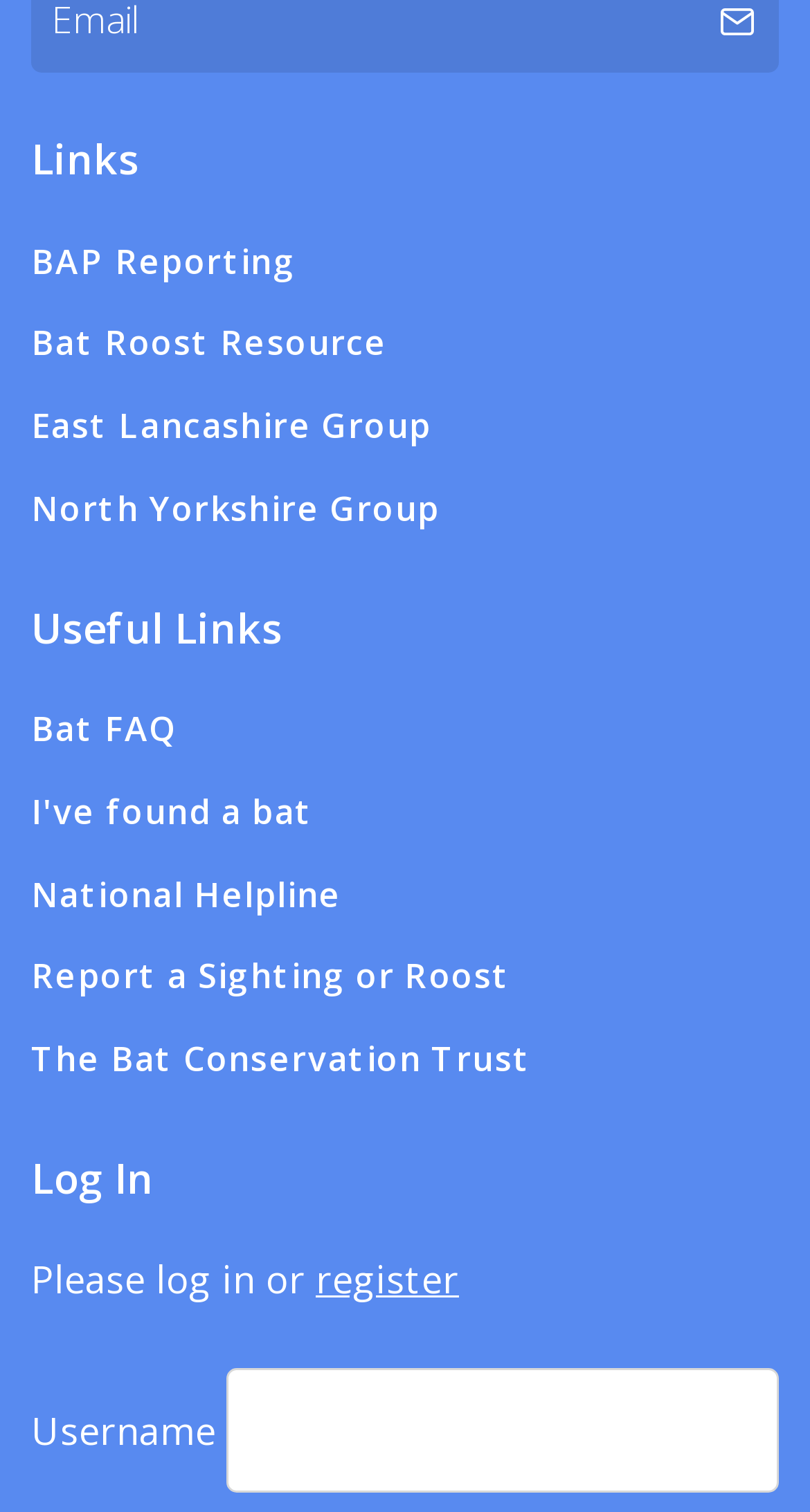Bounding box coordinates should be provided in the format (top-left x, top-left y, bottom-right x, bottom-right y) with all values between 0 and 1. Identify the bounding box for this UI element: The Bat Conservation Trust

[0.038, 0.685, 0.656, 0.715]